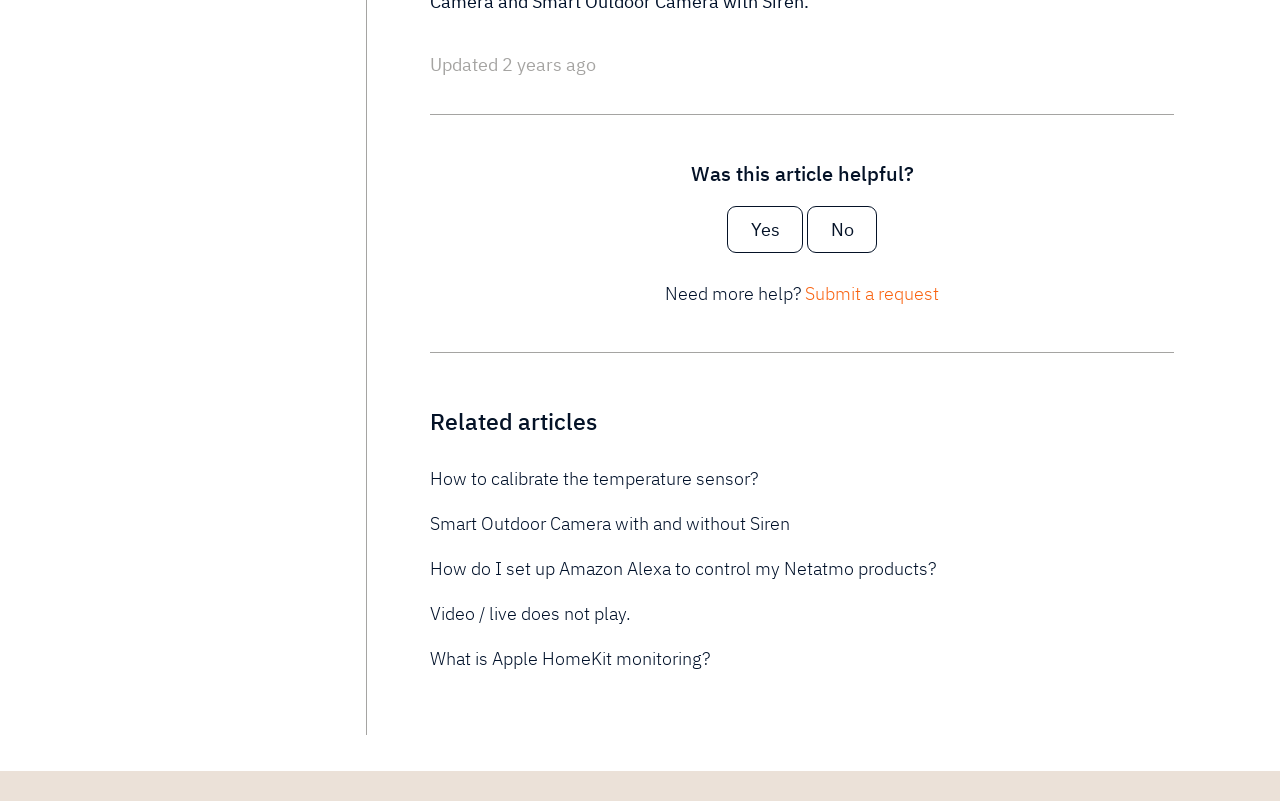Identify the bounding box coordinates for the region to click in order to carry out this instruction: "Submit a request for more help". Provide the coordinates using four float numbers between 0 and 1, formatted as [left, top, right, bottom].

[0.629, 0.352, 0.734, 0.381]